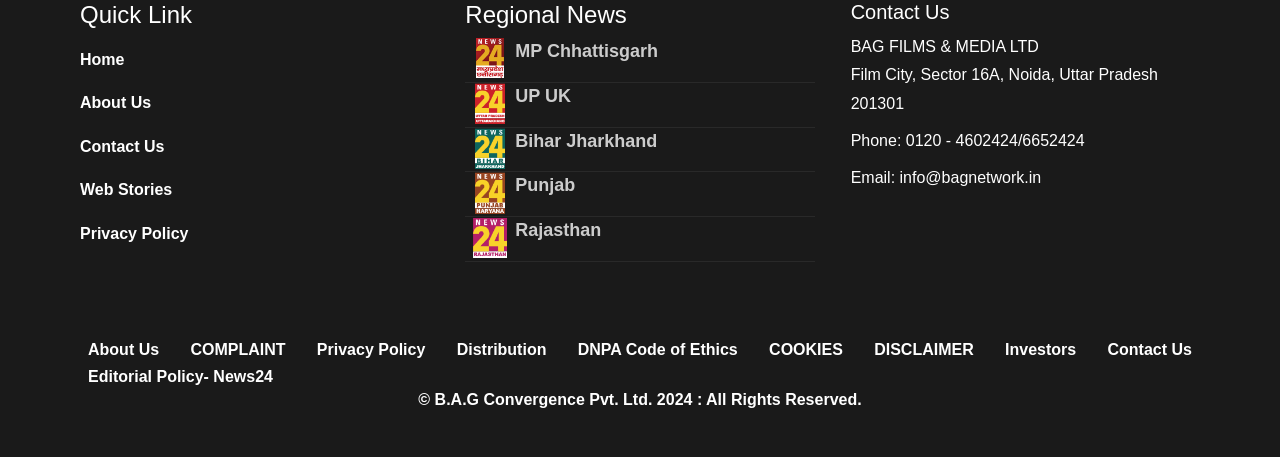Identify the bounding box coordinates for the UI element described as follows: Contact Us. Use the format (top-left x, top-left y, bottom-right x, bottom-right y) and ensure all values are floating point numbers between 0 and 1.

[0.859, 0.735, 0.937, 0.795]